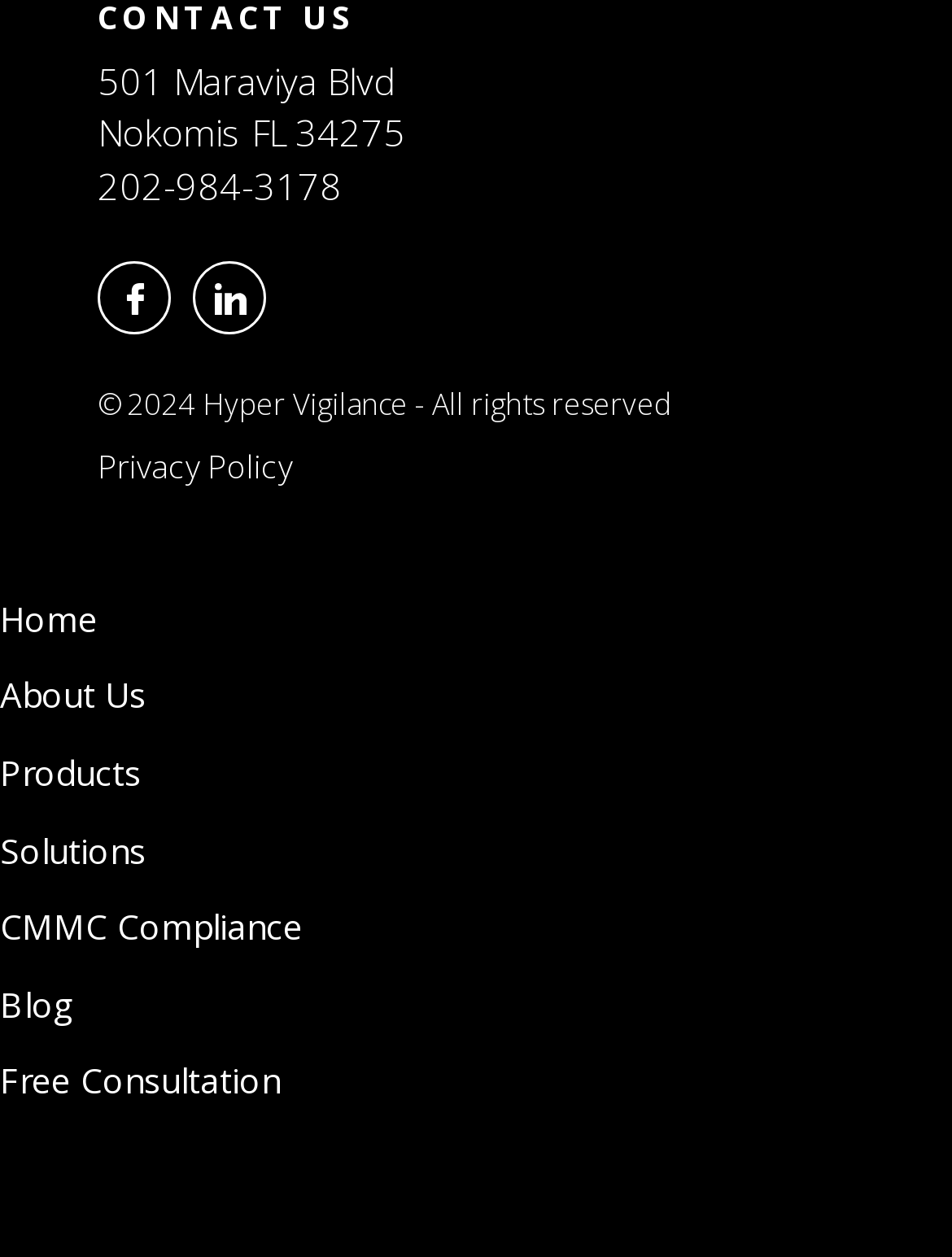Give a short answer using one word or phrase for the question:
What is the copyright year of Hyper Vigilance?

2024